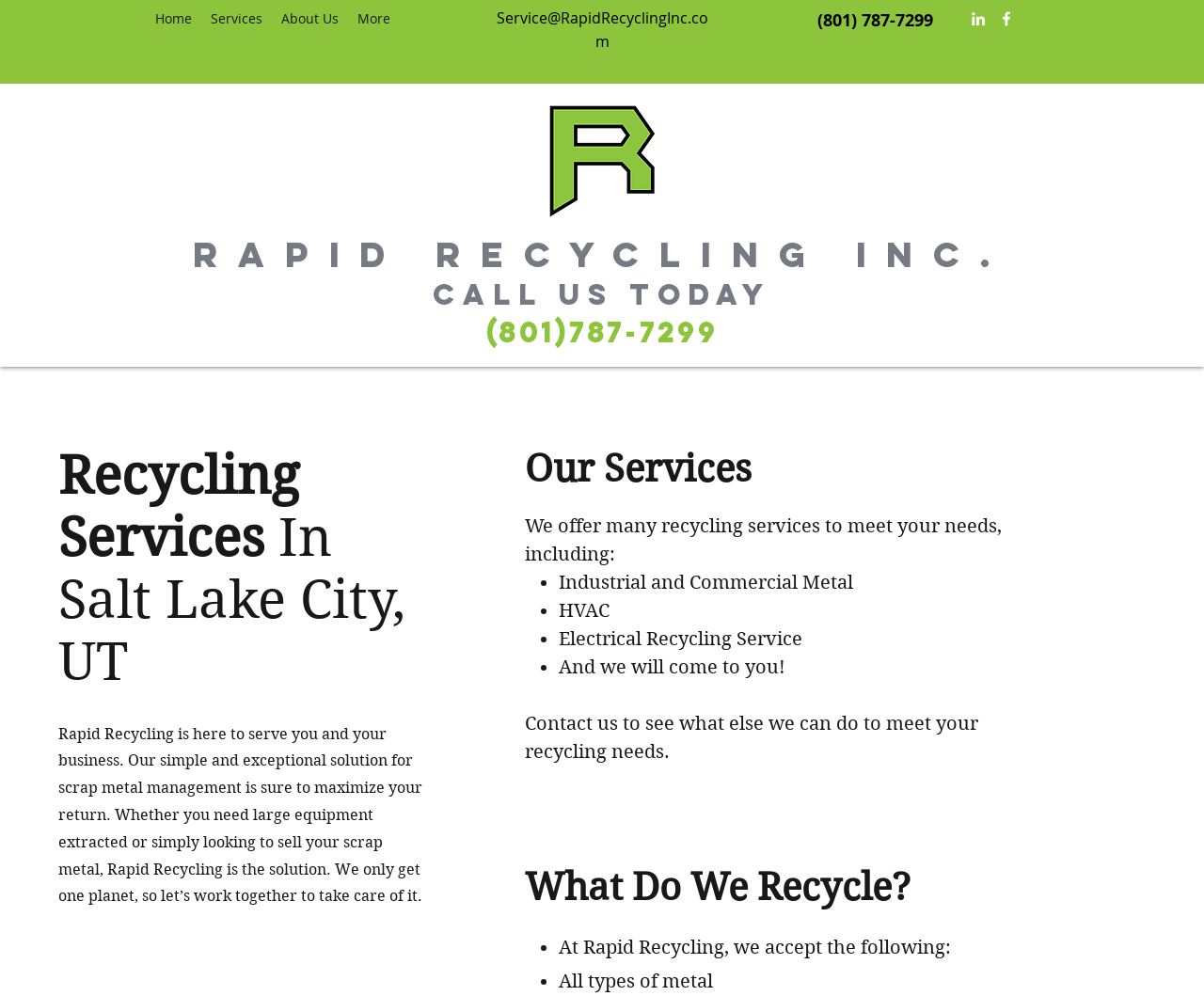Identify the bounding box coordinates for the UI element described as follows: "About Us". Ensure the coordinates are four float numbers between 0 and 1, formatted as [left, top, right, bottom].

[0.226, 0.005, 0.289, 0.033]